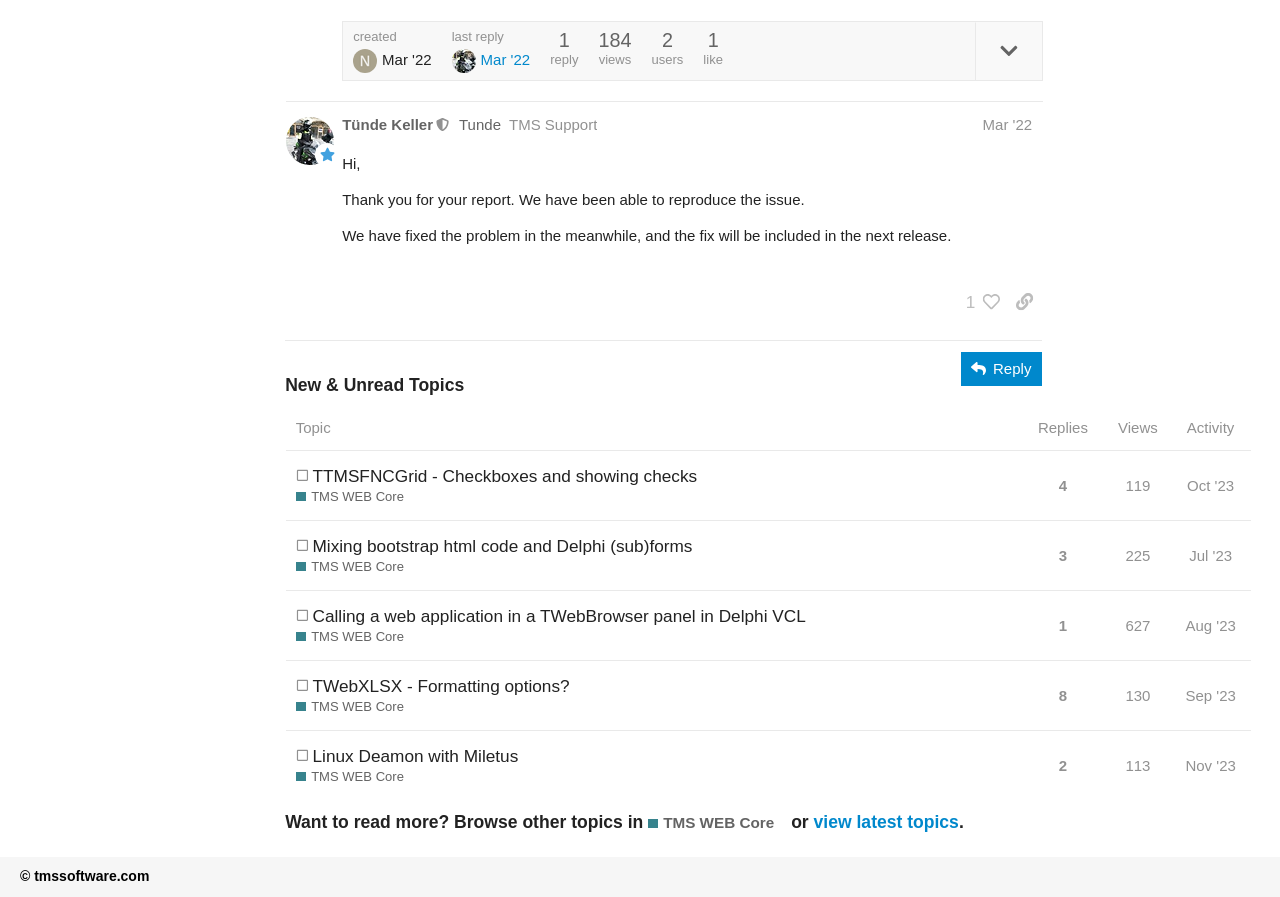Identify the coordinates of the bounding box for the element that must be clicked to accomplish the instruction: "Click the 'last reply Mar '22' link".

[0.353, 0.033, 0.414, 0.081]